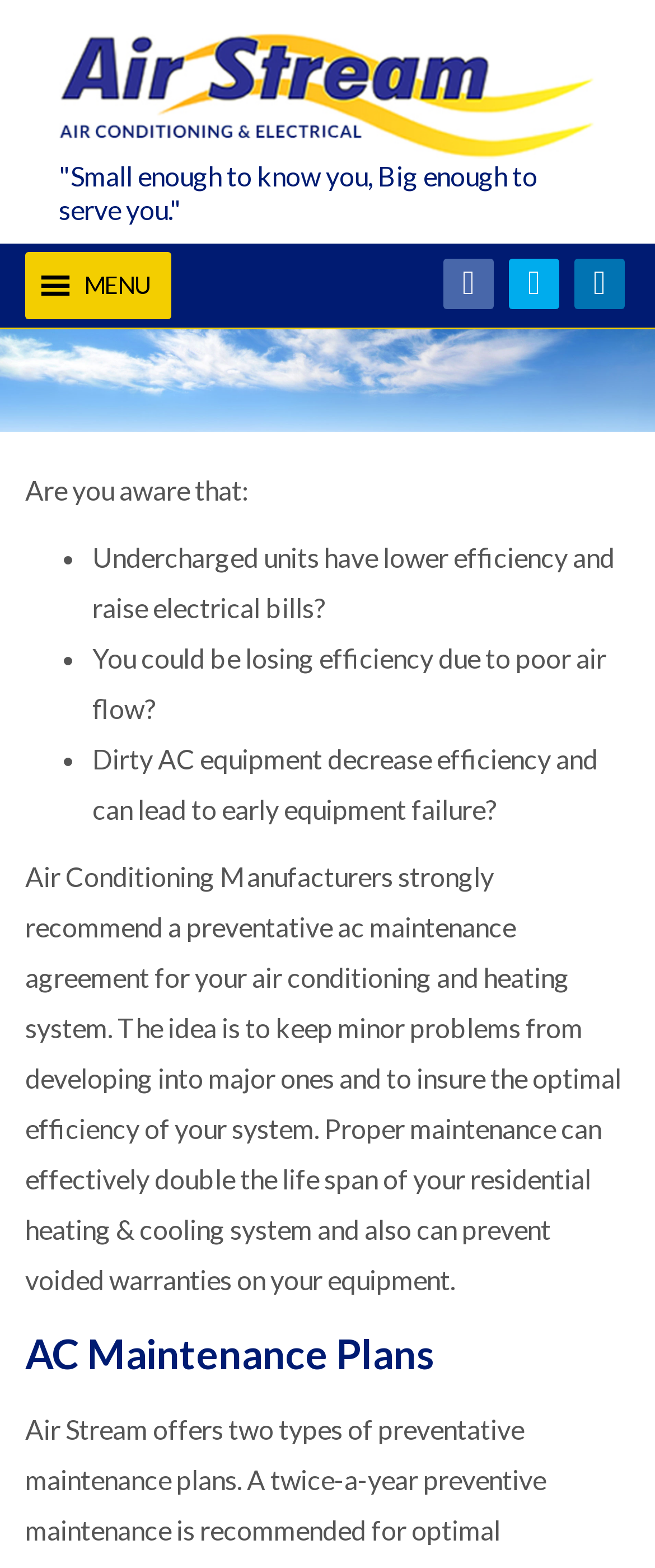Using the details in the image, give a detailed response to the question below:
What is the company's slogan?

I found the company's slogan by looking at the static text element with the bounding box coordinates [0.09, 0.102, 0.821, 0.144]. The text reads 'Small enough to know you, Big enough to serve you.' which is likely the company's slogan.